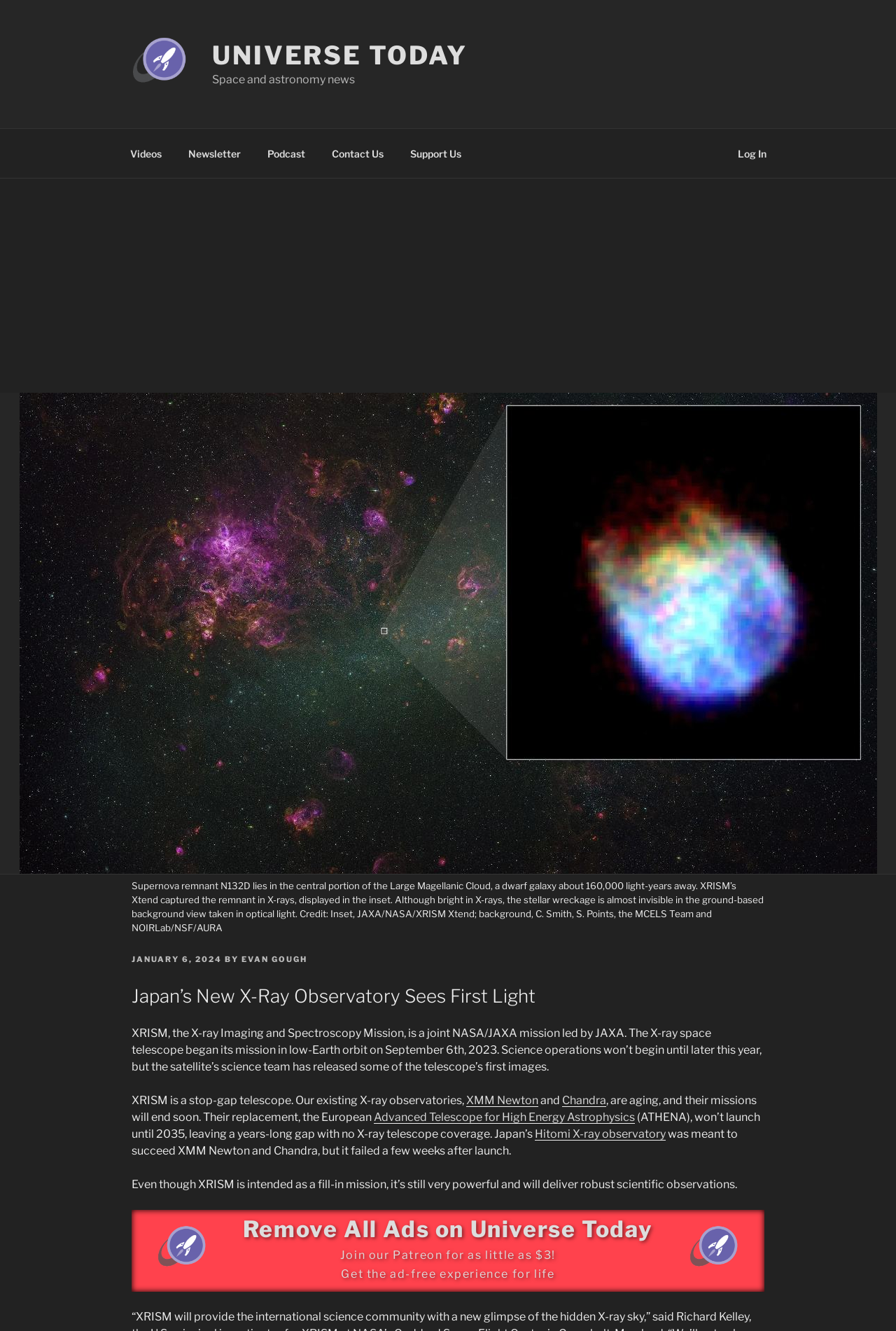Highlight the bounding box coordinates of the element that should be clicked to carry out the following instruction: "Check the 'Newsletter' link". The coordinates must be given as four float numbers ranging from 0 to 1, i.e., [left, top, right, bottom].

[0.196, 0.102, 0.282, 0.128]